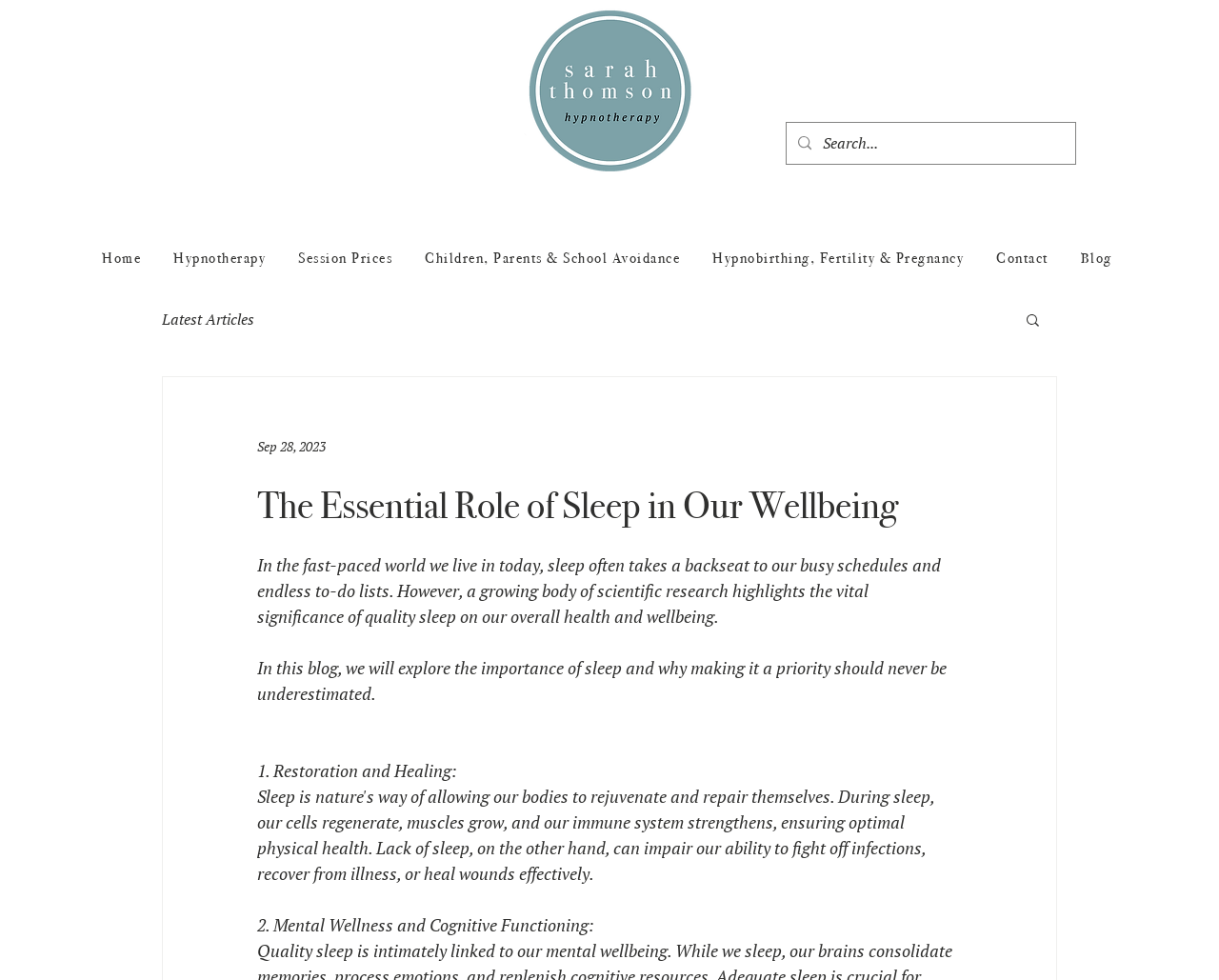Could you please study the image and provide a detailed answer to the question:
What is the focus of the hypnotherapy sessions?

The hypnotherapy sessions offered by this website cover a range of topics, including hypnobirthing, fertility, and pregnancy, as well as children, parents, and school avoidance, as indicated by the navigation links at the top of the webpage.